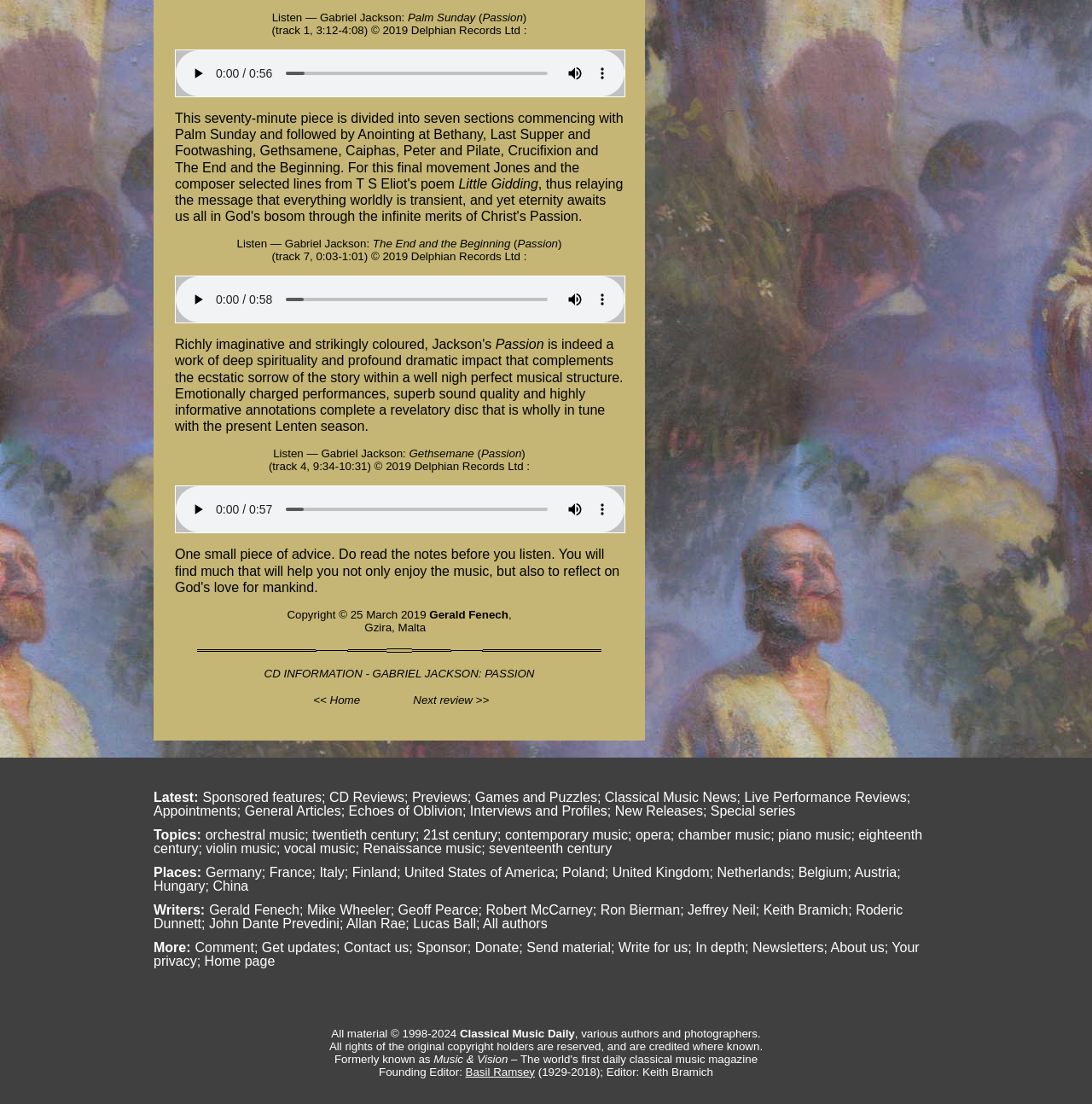Locate the bounding box coordinates of the item that should be clicked to fulfill the instruction: "play the first audio".

[0.169, 0.054, 0.194, 0.079]